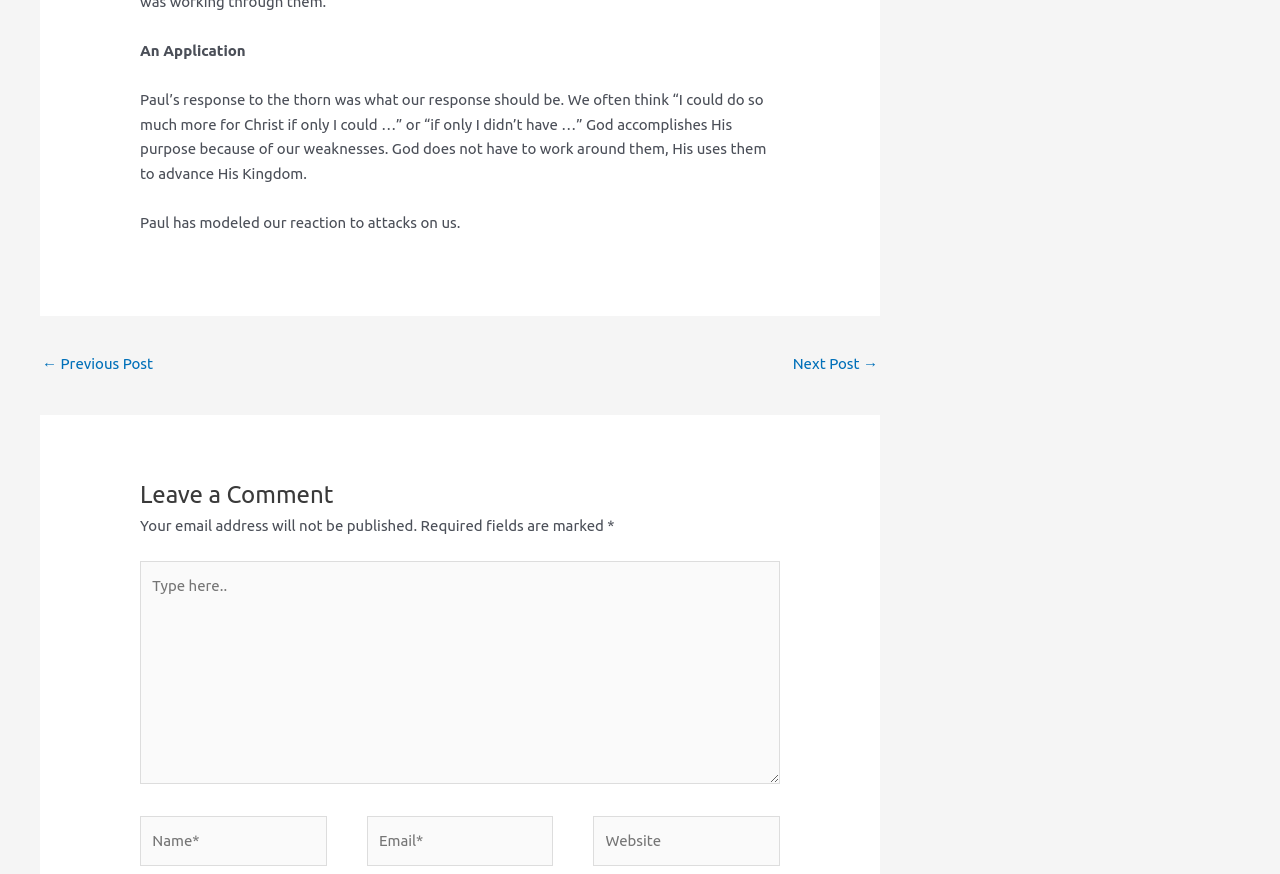What is the topic of the post?
Look at the screenshot and respond with one word or a short phrase.

Paul's response to the thorn